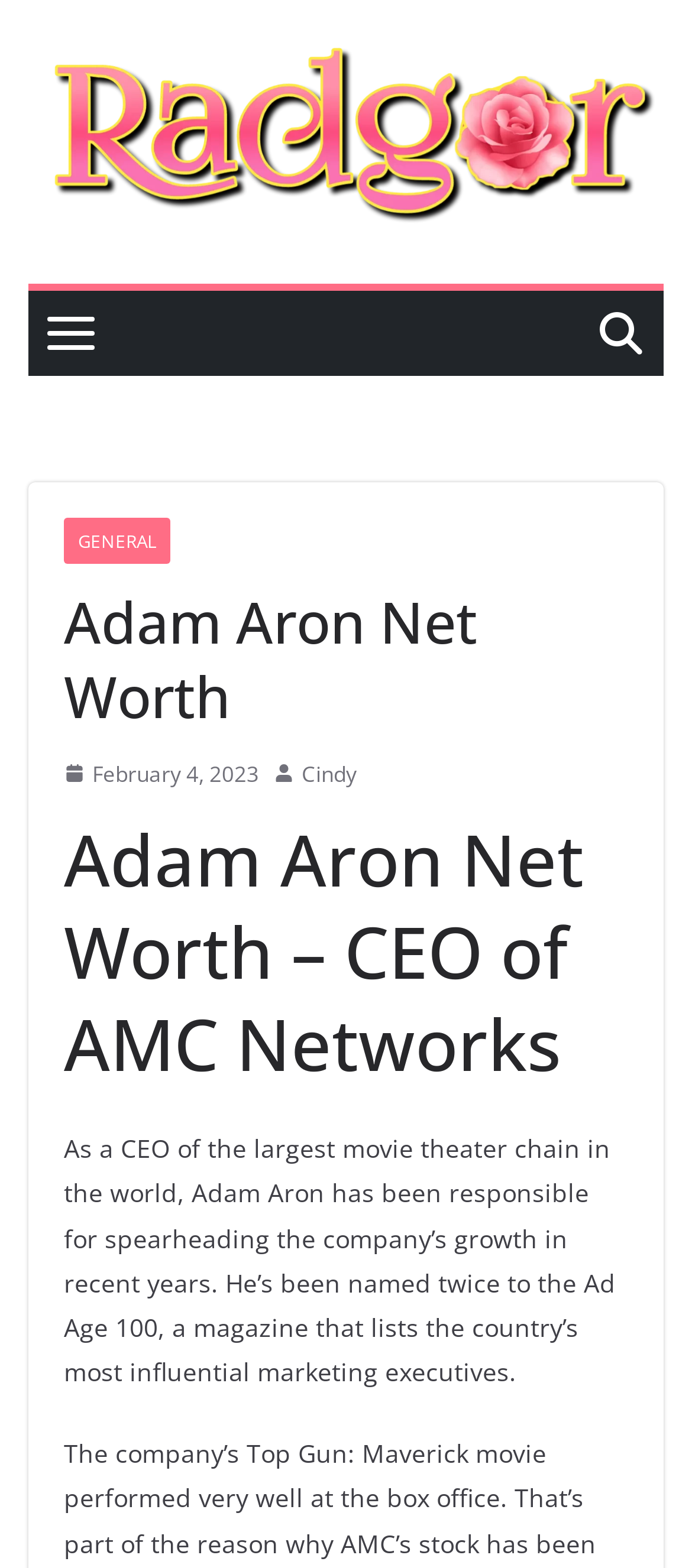Produce a meticulous description of the webpage.

The webpage is about Adam Aron, the CEO of AMC Networks. At the top left of the page, there is a link and an image with the text "Radgor". Below this, there is a small image. 

To the right of the small image, there is a header section that spans across the page, containing the title "Adam Aron Net Worth" in a large font. Below this header, there are three links: "GENERAL", "February 4, 2023", and "Cindy". The "February 4, 2023" link is accompanied by a small image and a time indicator. 

Further down, there is another header with the title "Adam Aron Net Worth – CEO of AMC Networks". Below this, there is a paragraph of text that summarizes Adam Aron's achievements, including being named twice to the Ad Age 100, a magazine that lists the country's most influential marketing executives.